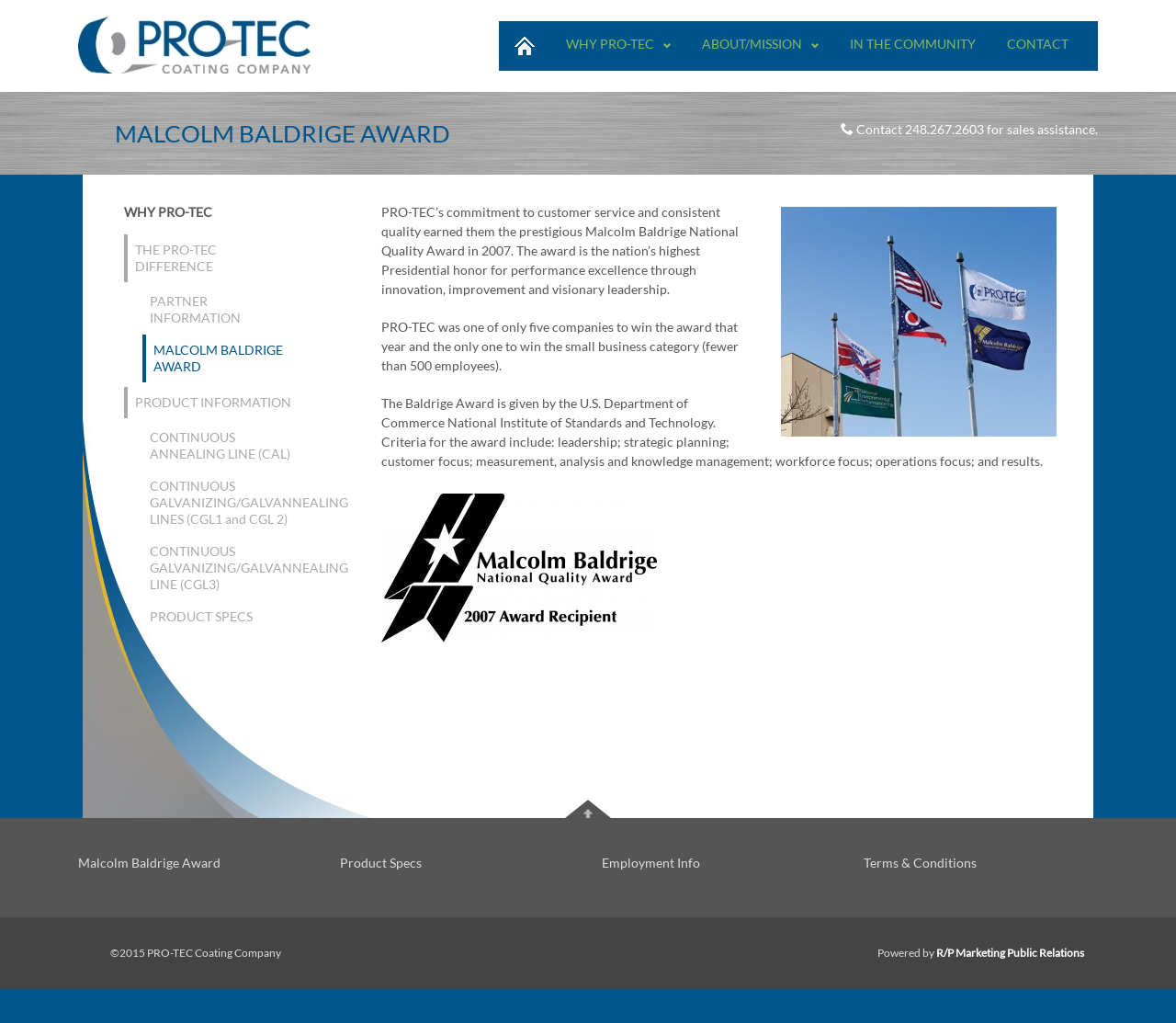Respond to the question below with a single word or phrase: What is the phone number for sales assistance?

248.267.2603